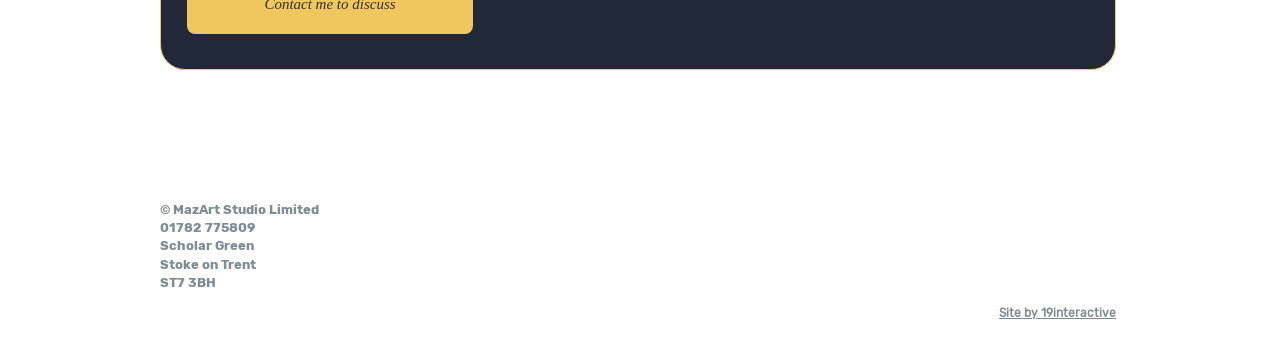Locate and provide the bounding box coordinates for the HTML element that matches this description: "aria-label="Instagram"".

[0.773, 0.784, 0.792, 0.854]